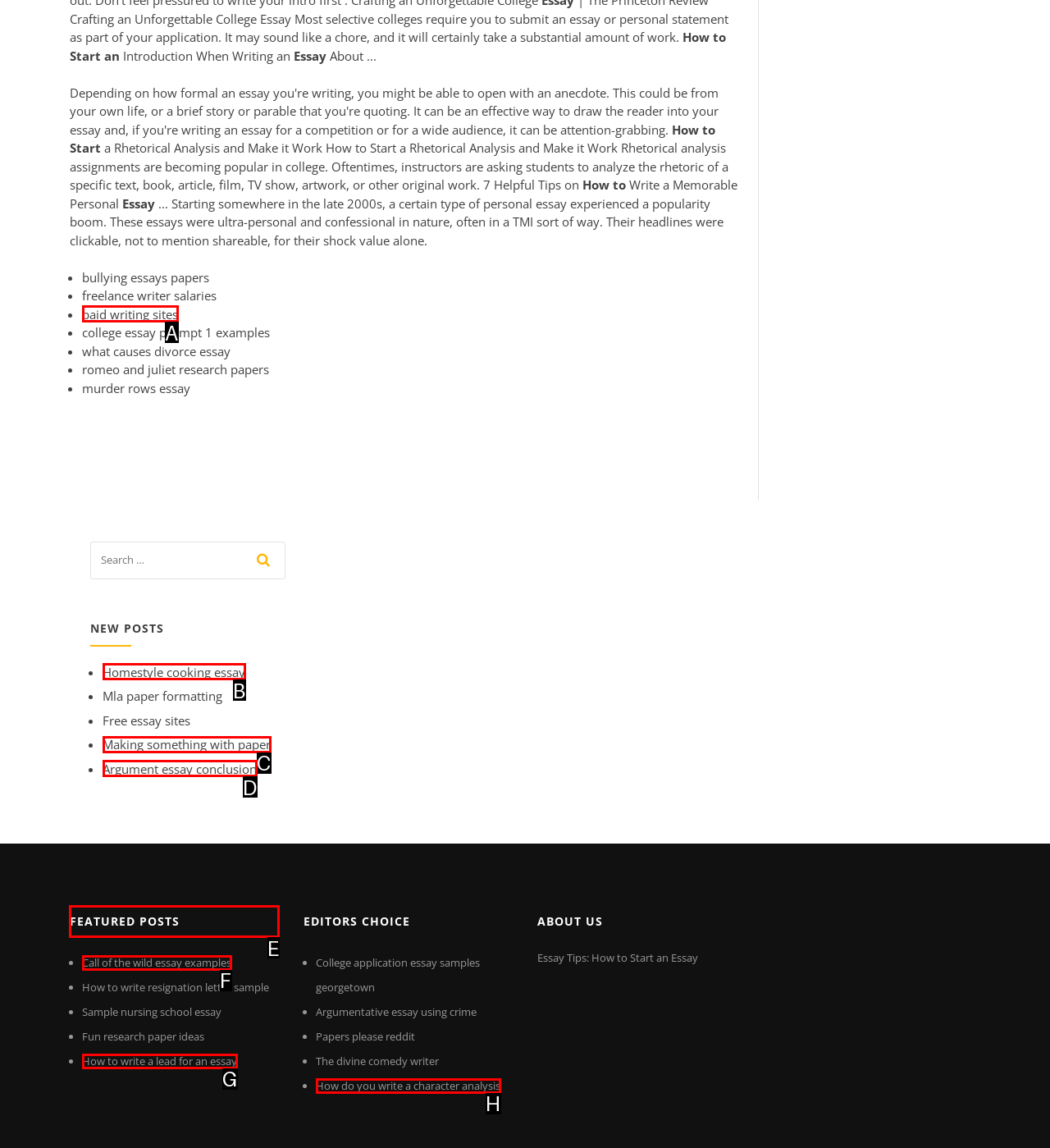Identify the letter of the UI element you need to select to accomplish the task: explore the 'FEATURED POSTS' section.
Respond with the option's letter from the given choices directly.

E